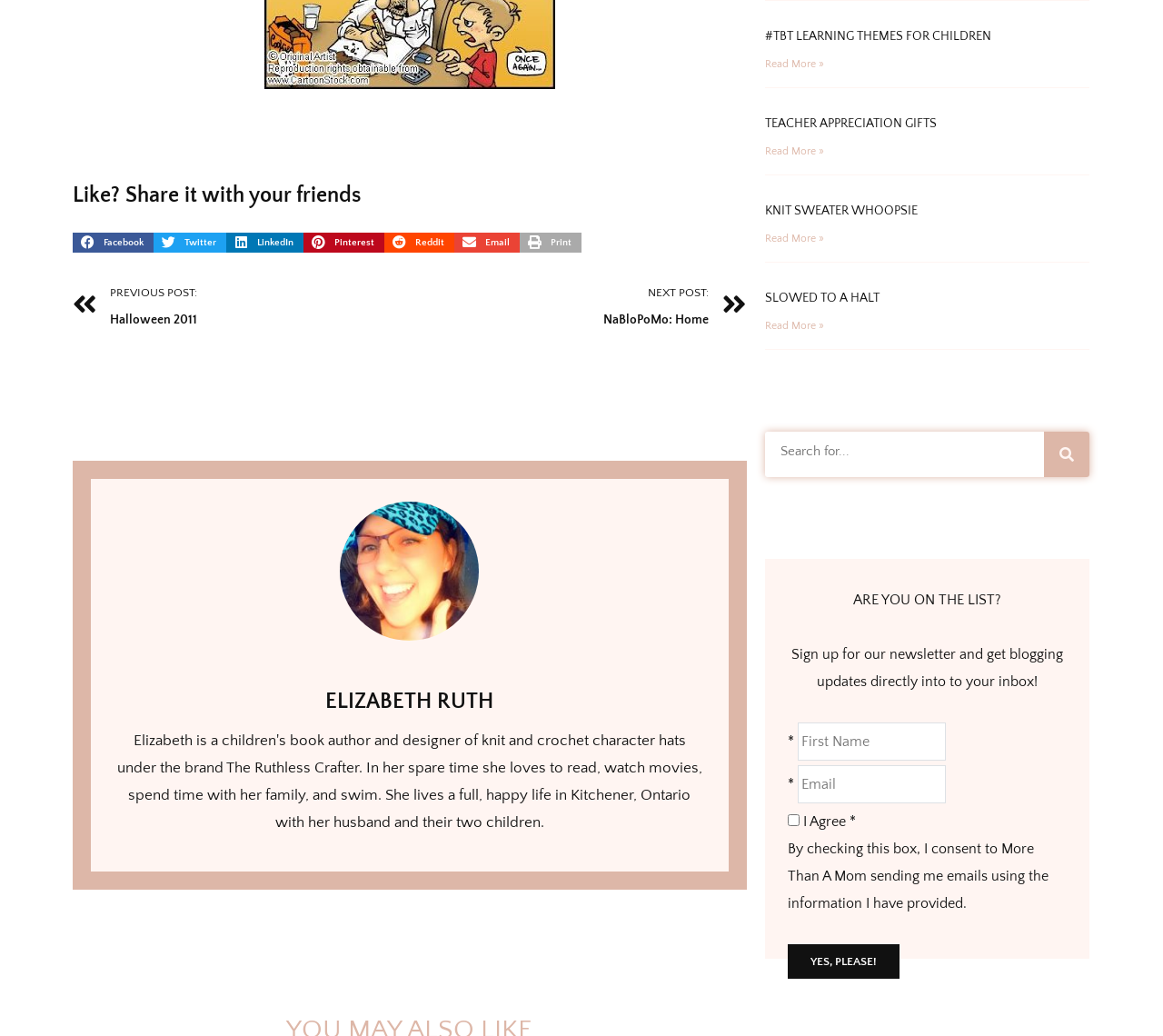Please identify the coordinates of the bounding box that should be clicked to fulfill this instruction: "Read more about #TBT Learning Themes for Children".

[0.658, 0.056, 0.709, 0.068]